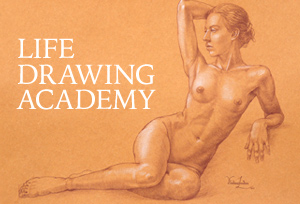Can you give a detailed response to the following question using the information from the image? What is the focus of the 'Life Drawing Academy'?

The prominent text on the left boldly states 'LIFE DRAWING ACADEMY,' and the caption mentions that the academy's commitment is to teaching the fundamentals of figure artistry, which suggests that the focus of the 'Life Drawing Academy' is figure drawing.